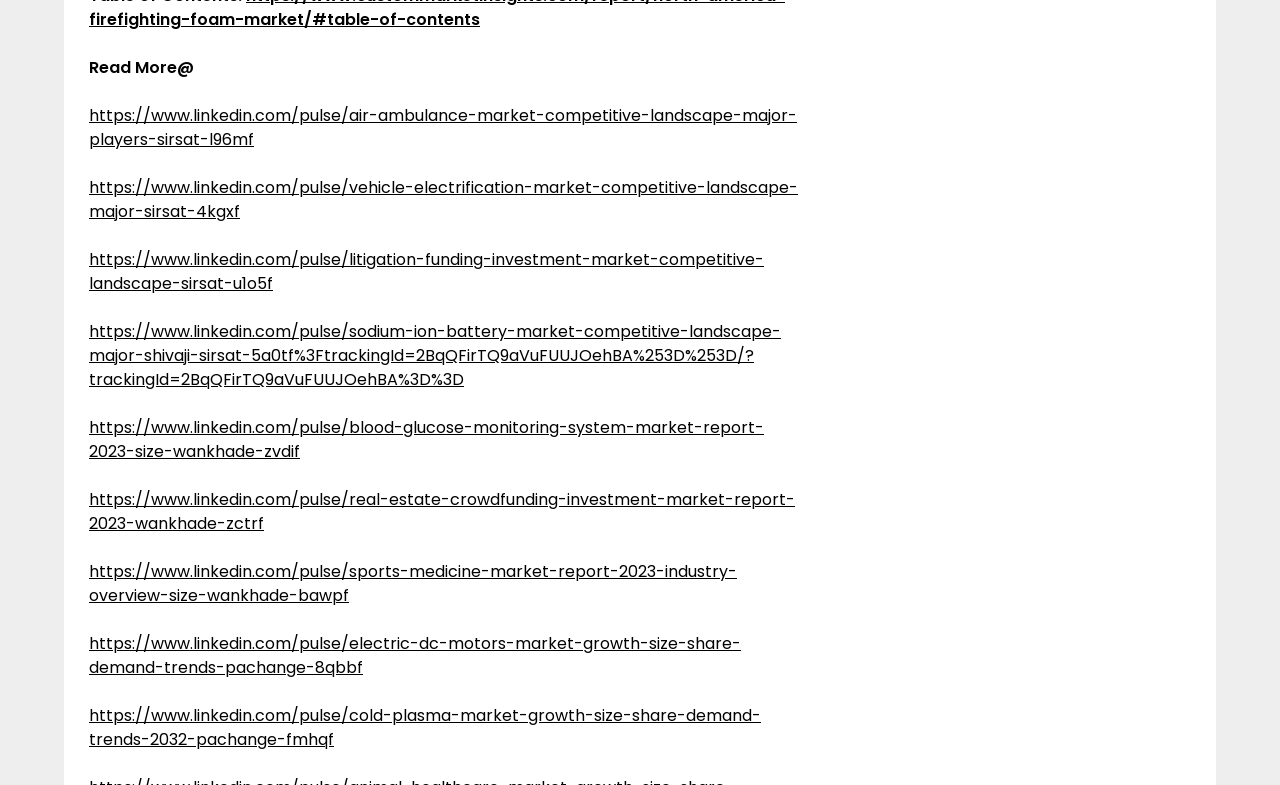What is the common topic of the links?
Using the visual information from the image, give a one-word or short-phrase answer.

Market reports